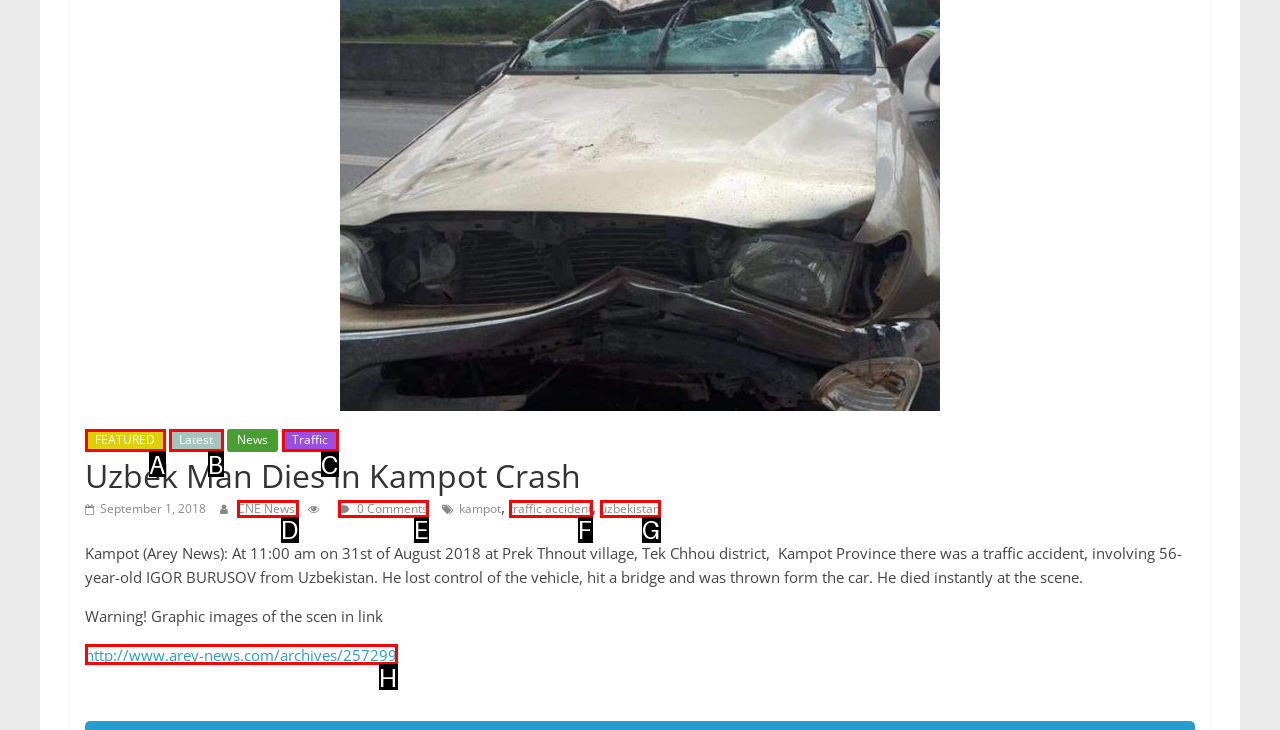Select the correct option based on the description: 0 Comments
Answer directly with the option’s letter.

E